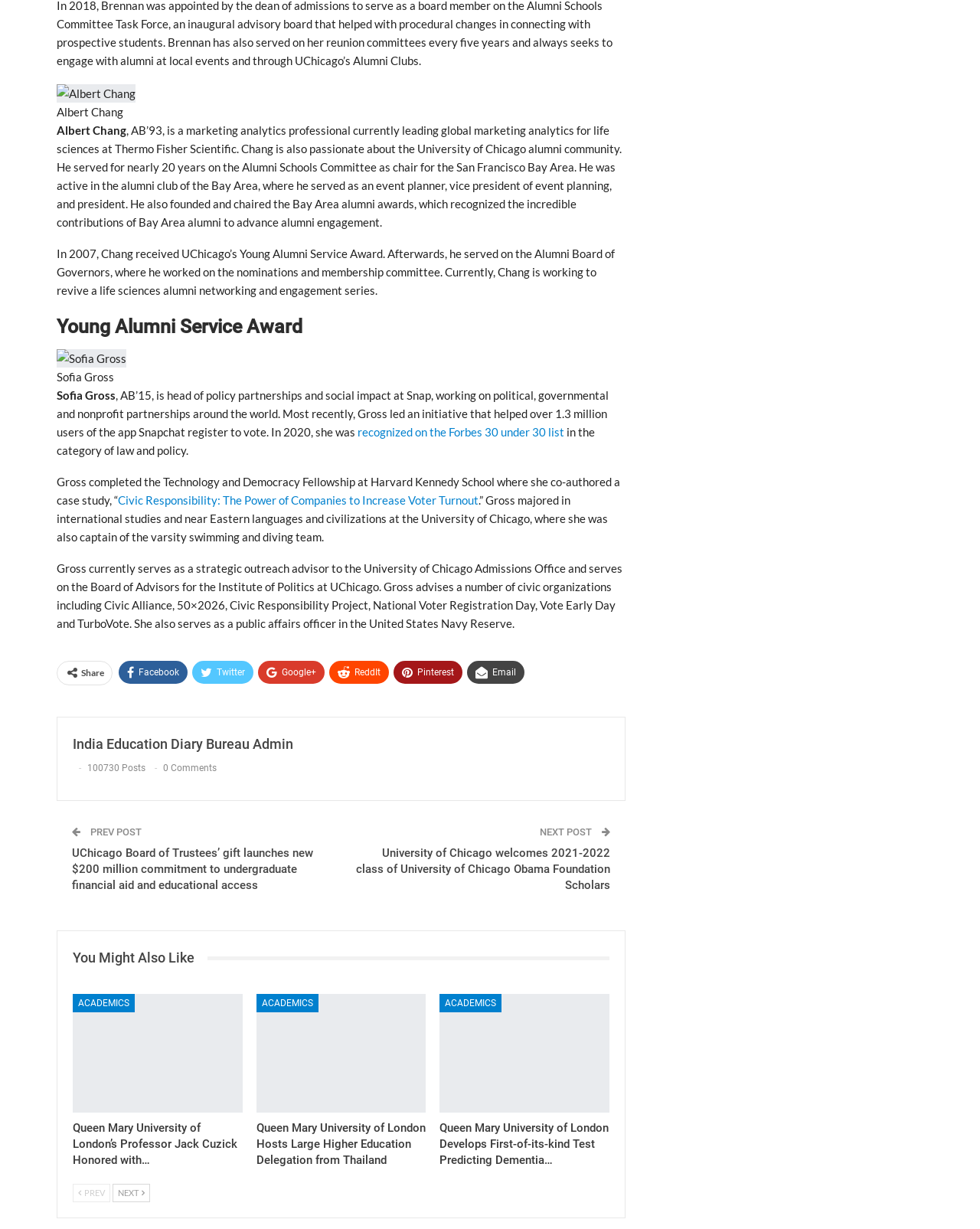What award did Sofia Gross receive in 2020?
Examine the image and give a concise answer in one word or a short phrase.

Forbes 30 under 30